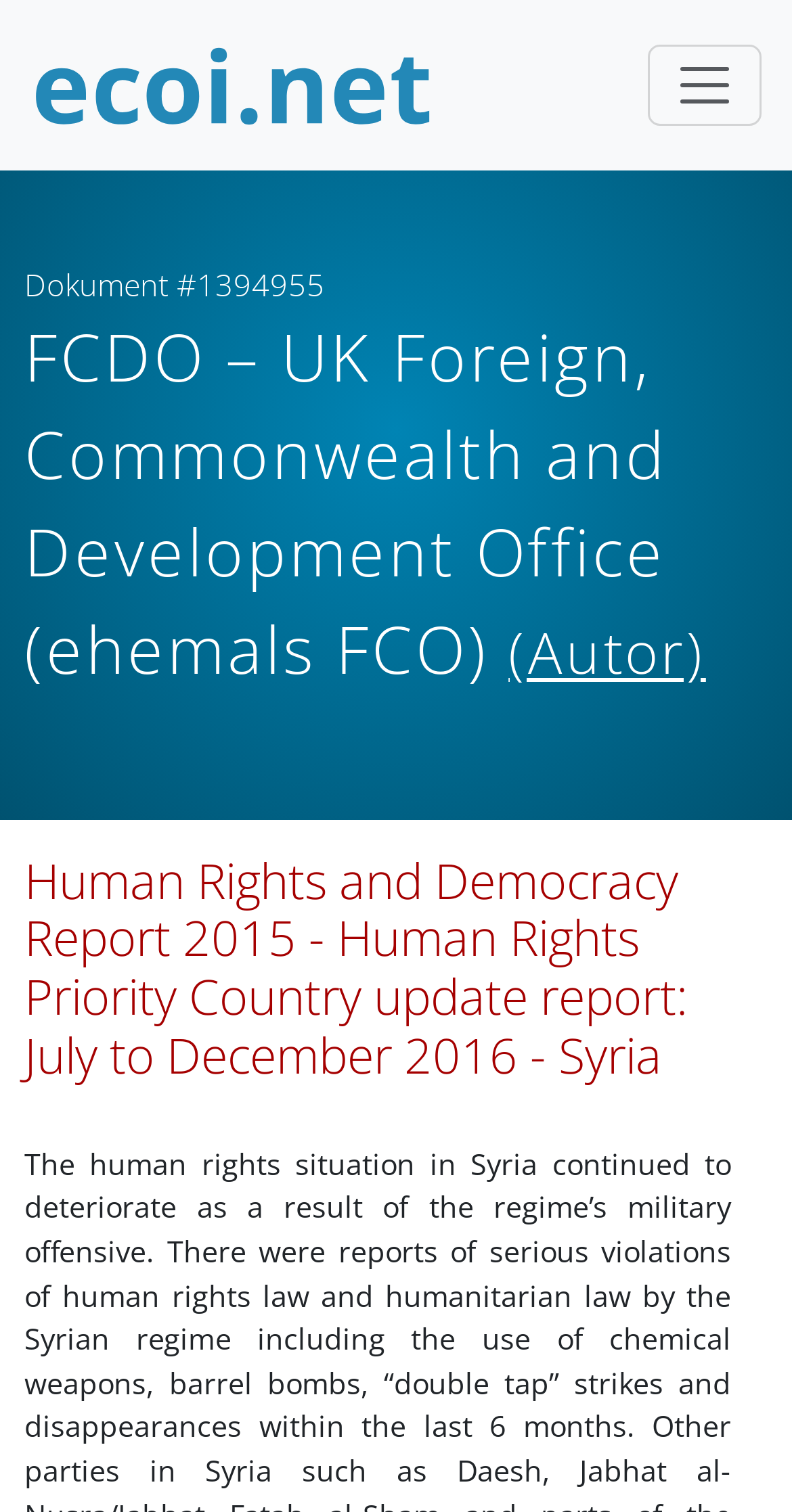What is the document number?
Please provide a full and detailed response to the question.

I found the answer by looking at the static text element 'Dokument #1394955' on the webpage, which indicates the document number.